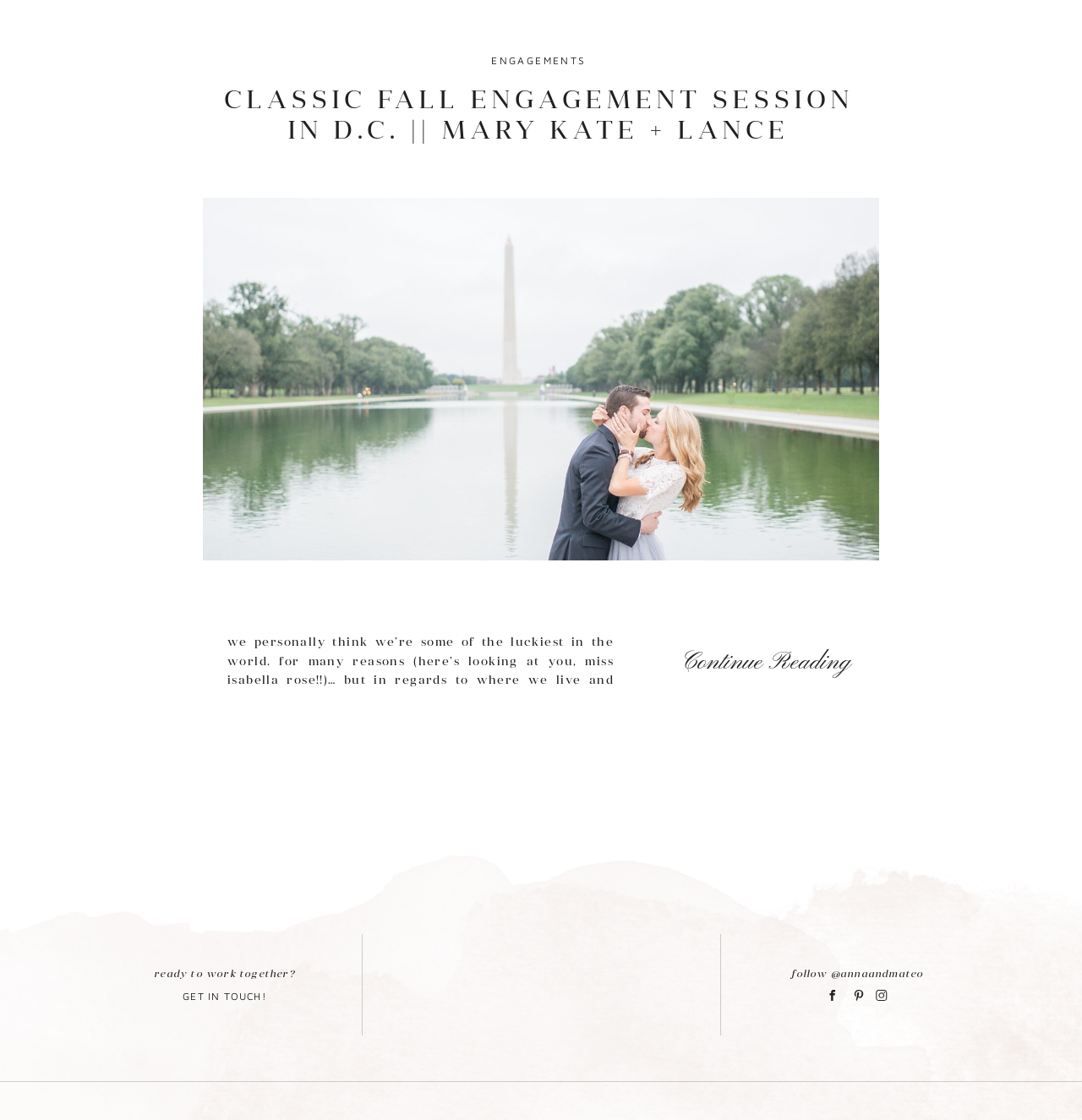Identify the bounding box for the UI element described as: "Continue Reading". The coordinates should be four float numbers between 0 and 1, i.e., [left, top, right, bottom].

[0.626, 0.581, 0.79, 0.6]